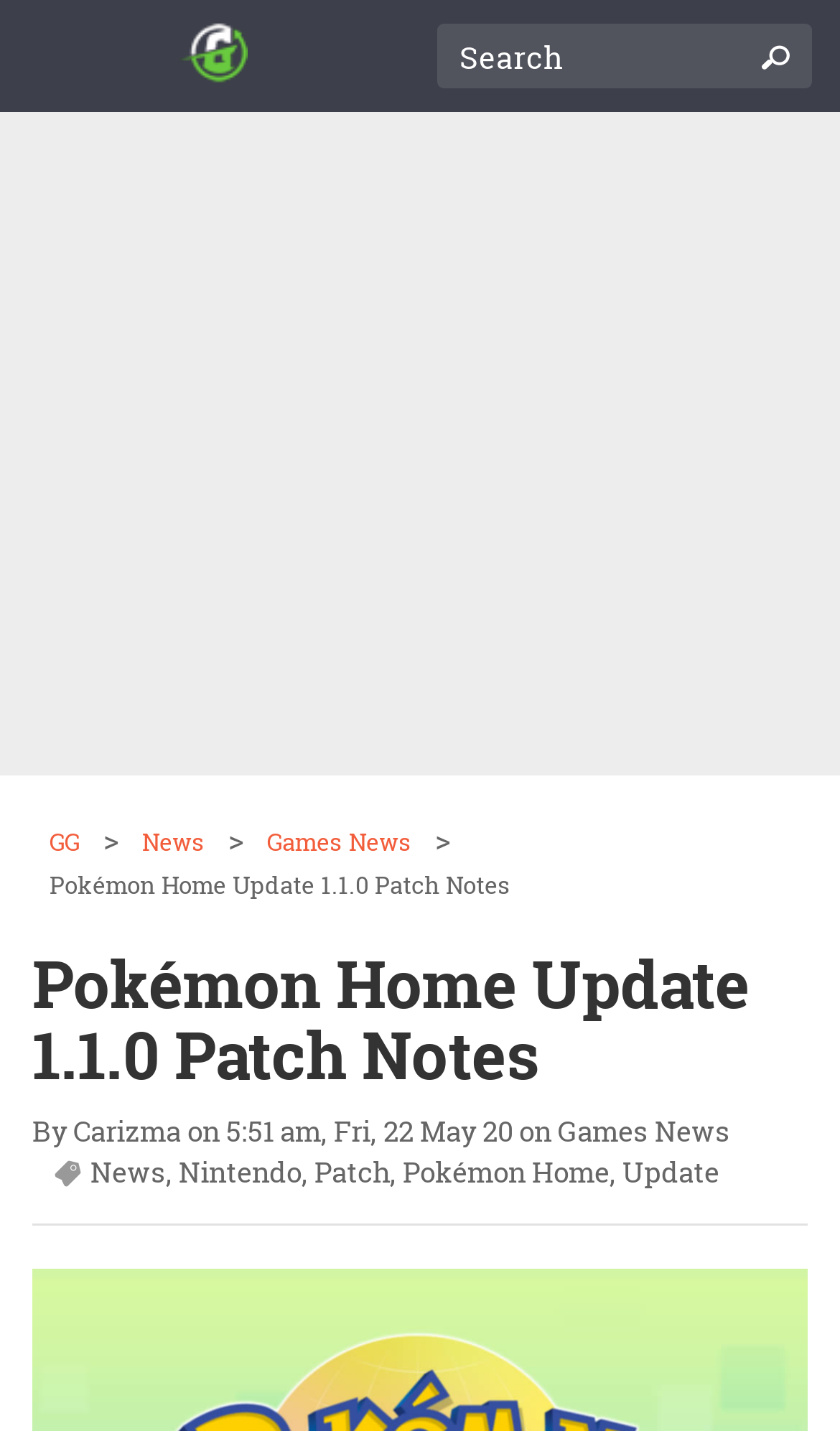Elaborate on the different components and information displayed on the webpage.

The webpage is about the Pokémon Home Update Version 1.1.0, specifically the patch notes. At the top left corner, there is a logo image of "games guides". Next to it, on the top right corner, there is a search textbox with a button containing a magnifying glass icon. 

Below the search bar, there is a navigation menu with links to "GG", "News", "Games News", and more. The main content of the webpage starts with a heading that reads "Pokémon Home Update 1.1.0 Patch Notes". 

Under the heading, there is a byline that indicates the article was written by "Carizma" and published at "5:51 am, Fri, 22 May 20". The article content is not explicitly described in the accessibility tree, but it likely contains information about the update, including new features and bug fixes. 

On the same line as the byline, there are links to related topics, including "Games News", "News", "Nintendo", "Patch", "Pokémon Home", and "Update". These links are likely tags or categories related to the article.